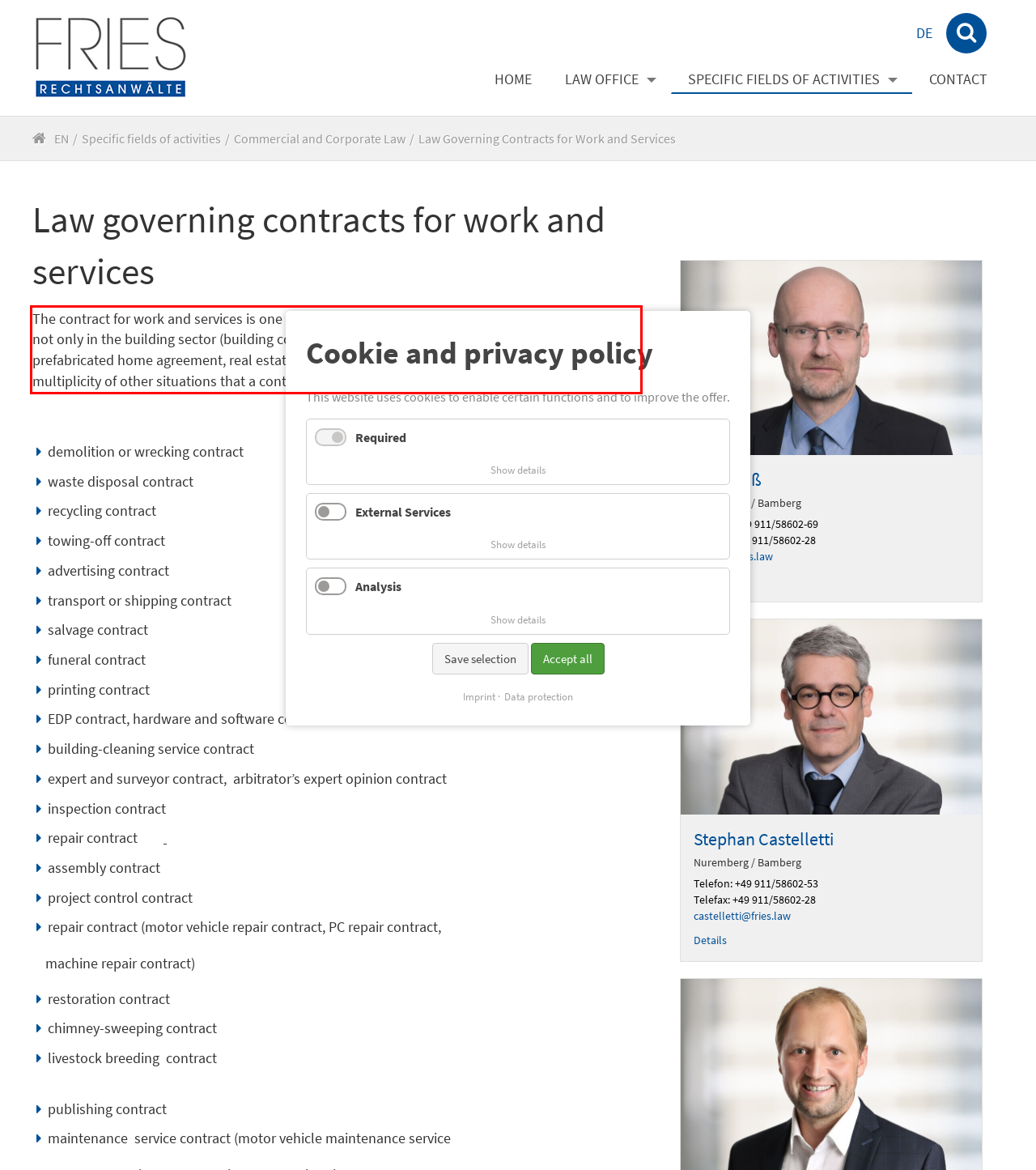Your task is to recognize and extract the text content from the UI element enclosed in the red bounding box on the webpage screenshot.

The contract for work and services is one of the most frequently concluded type of contracts. It is not only in the building sector (building contract, architect’s contract, engineering contract, prefabricated home agreement, real estate development or turnkey contract) but also in a multiplicity of other situations that a contract for work and services is concluded such as a: